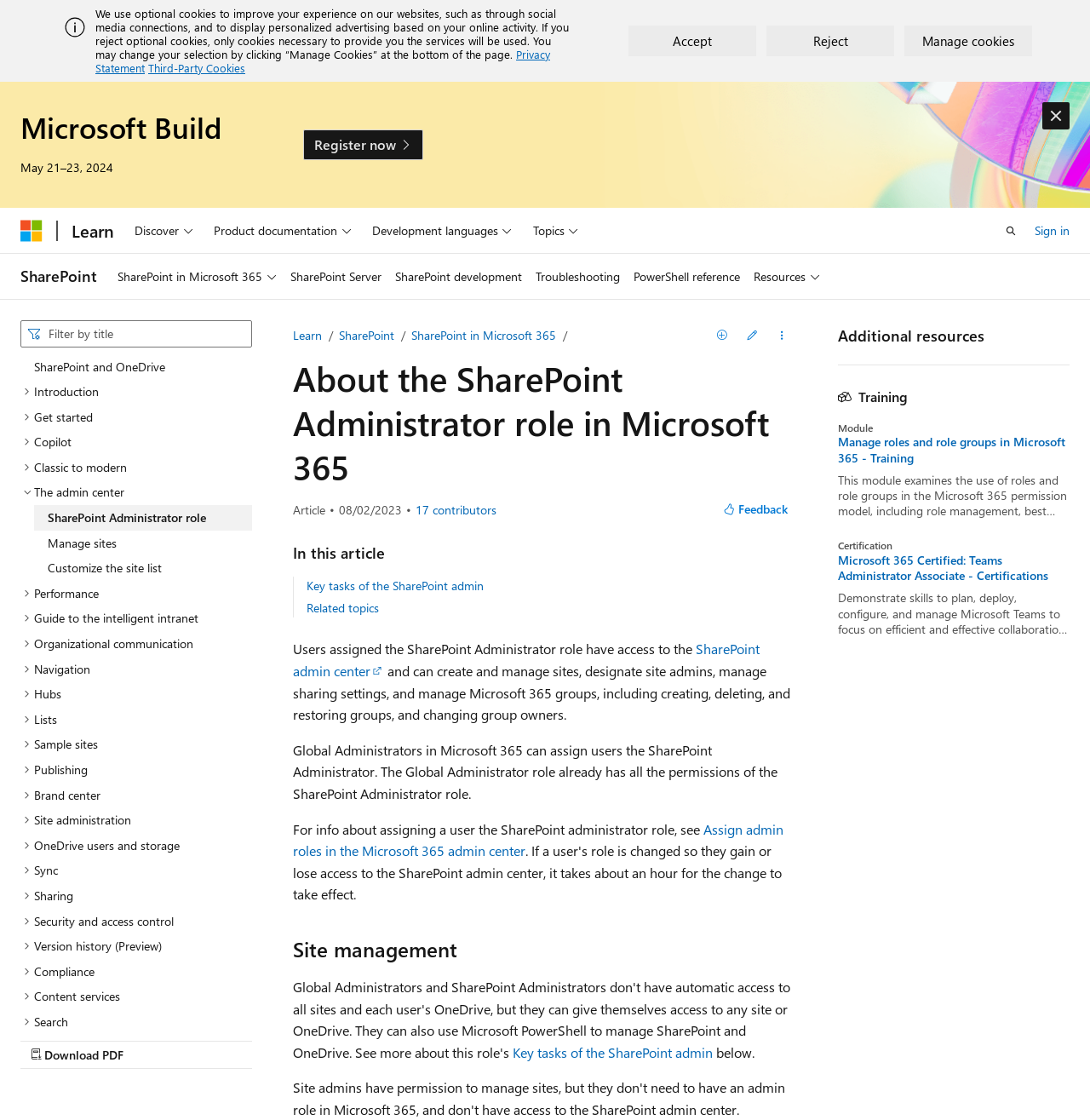Identify the bounding box coordinates of the section that should be clicked to achieve the task described: "Visit Home page".

None